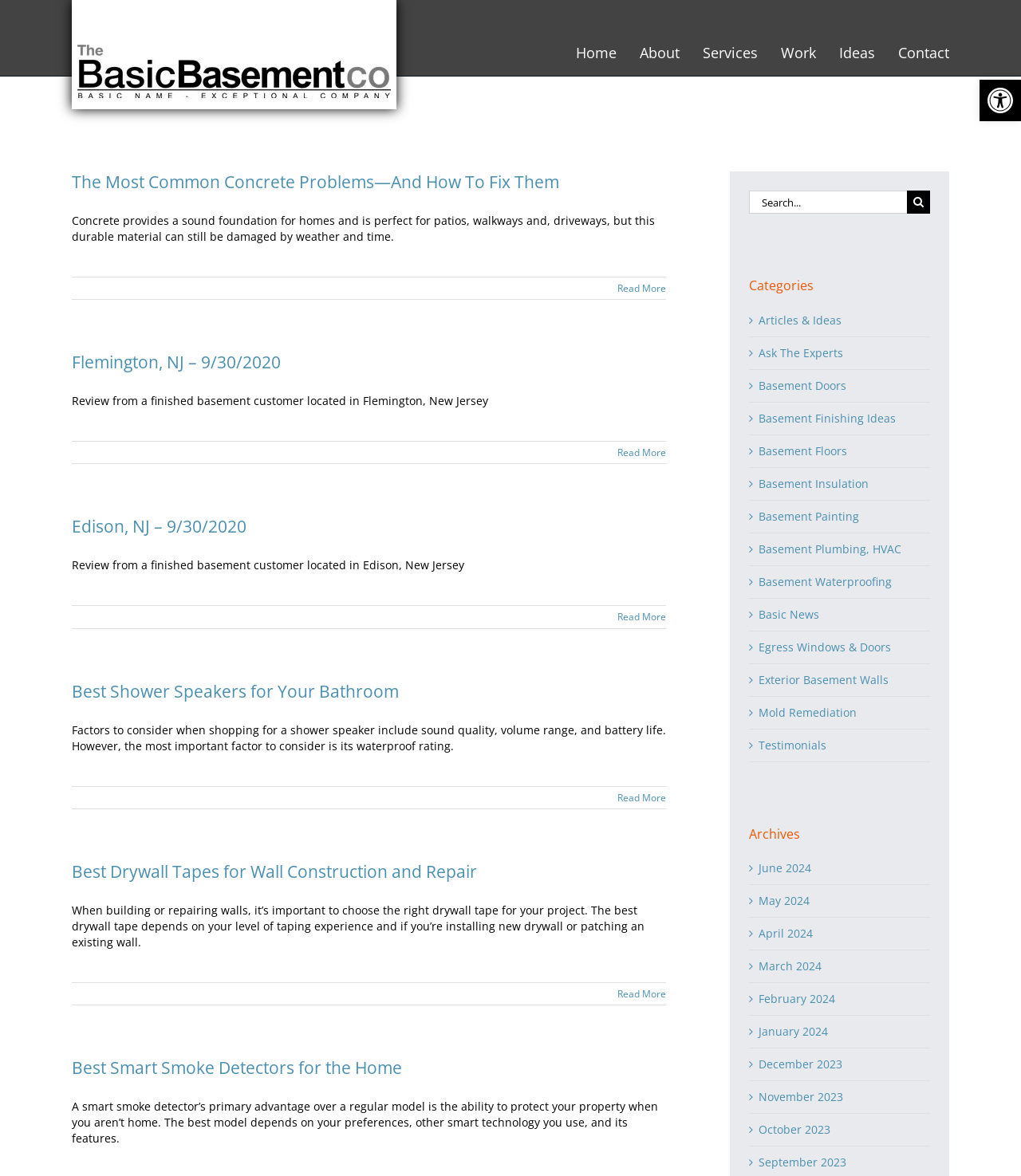Find the bounding box coordinates of the clickable area required to complete the following action: "Toggle high contrast".

None